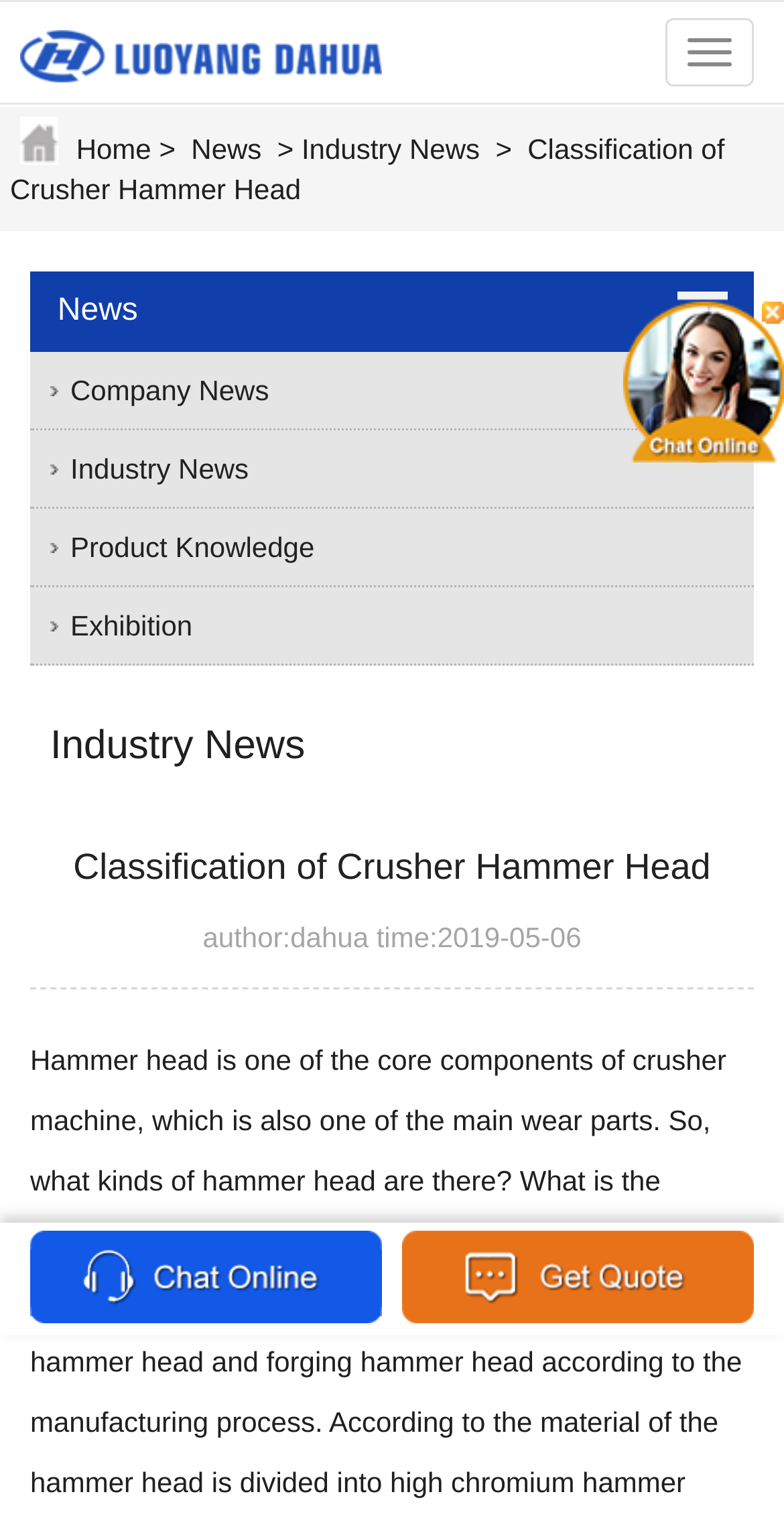What is the company name displayed on the webpage?
Please use the image to provide a one-word or short phrase answer.

Luoyang Dahua Heavy Industry Science & Technology Co., Ltd.